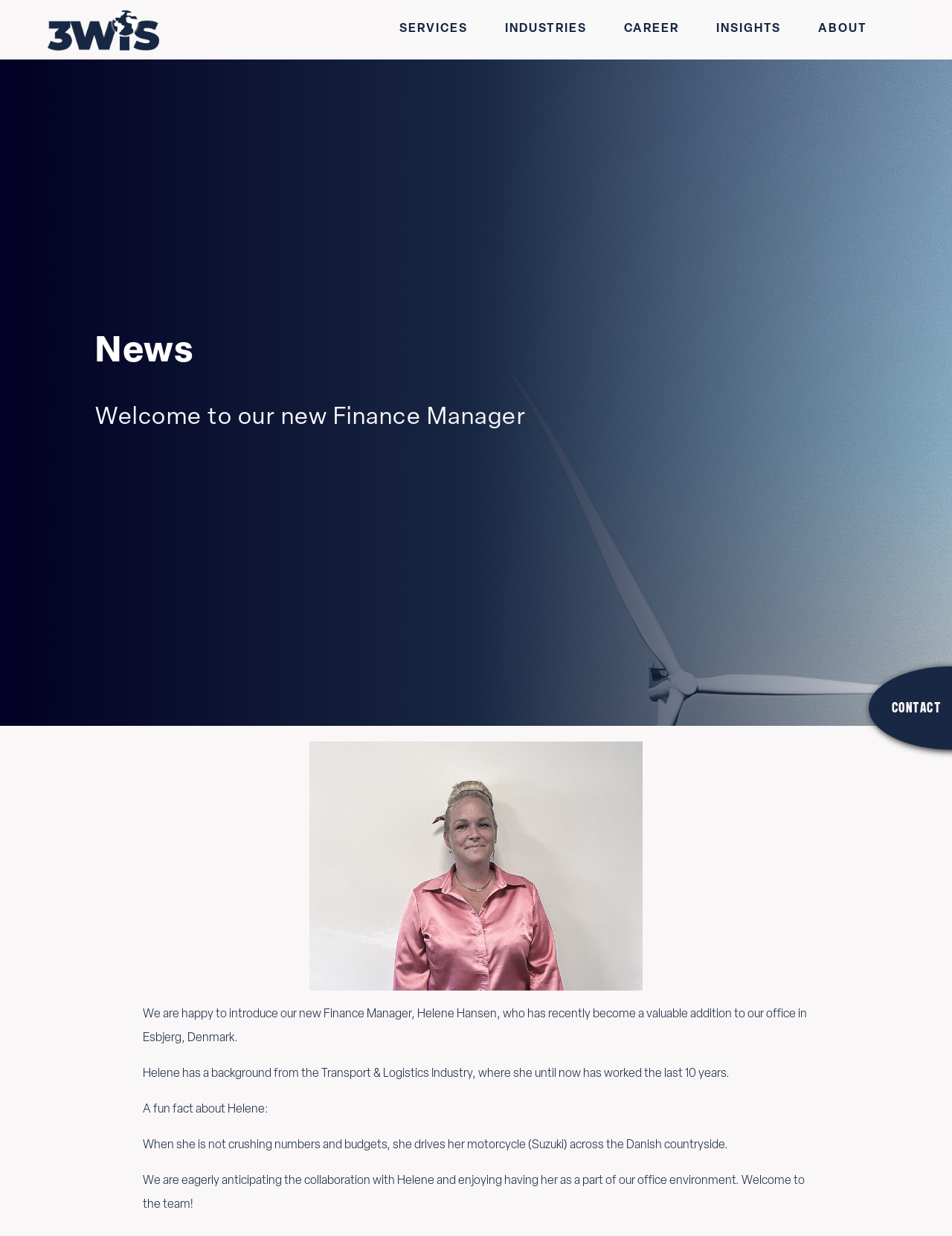Elaborate on the information and visuals displayed on the webpage.

The webpage is about introducing the new Finance Manager, Helene Hansen, at 3W Industri Service. At the top of the page, there are several links to different sections of the website, including SERVICES, INDUSTRIES, CAREER, INSIGHTS, and ABOUT. Below these links, there are two columns of links. The left column has links to specific services such as NDT Inspection, Engineering, and Fabrication, as well as links to industries like Wind, Energy, and Marine. The right column has links to CAREER, Cases, and Contact.

The main content of the page is a news article about Helene Hansen, the new Finance Manager. The article is divided into several paragraphs, with headings "News" and "Welcome to our new Finance Manager". The text describes Helene's background, her experience in the Transport & Logistics Industry, and a fun fact about her hobby of driving a motorcycle. The article concludes with a welcome message to Helene and an expression of excitement about her joining the team.

There are no images on the page. The layout is organized, with clear headings and concise text. The links and text are arranged in a logical and easy-to-follow manner.